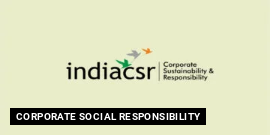Create a vivid and detailed description of the image.

The image showcases the logo of "India CSR," which emphasizes its role in Corporate Sustainability and Responsibility. The design features colorful birds, symbolizing growth and diversity in corporate social responsibility initiatives. Positioned prominently beneath the logo is the phrase "CORPORATE SOCIAL RESPONSIBILITY," highlighting the organization's mission to promote responsible business practices across various sectors in India. This represents India CSR's commitment to fostering sustainable development and addressing critical social issues through informed reporting and engagement.